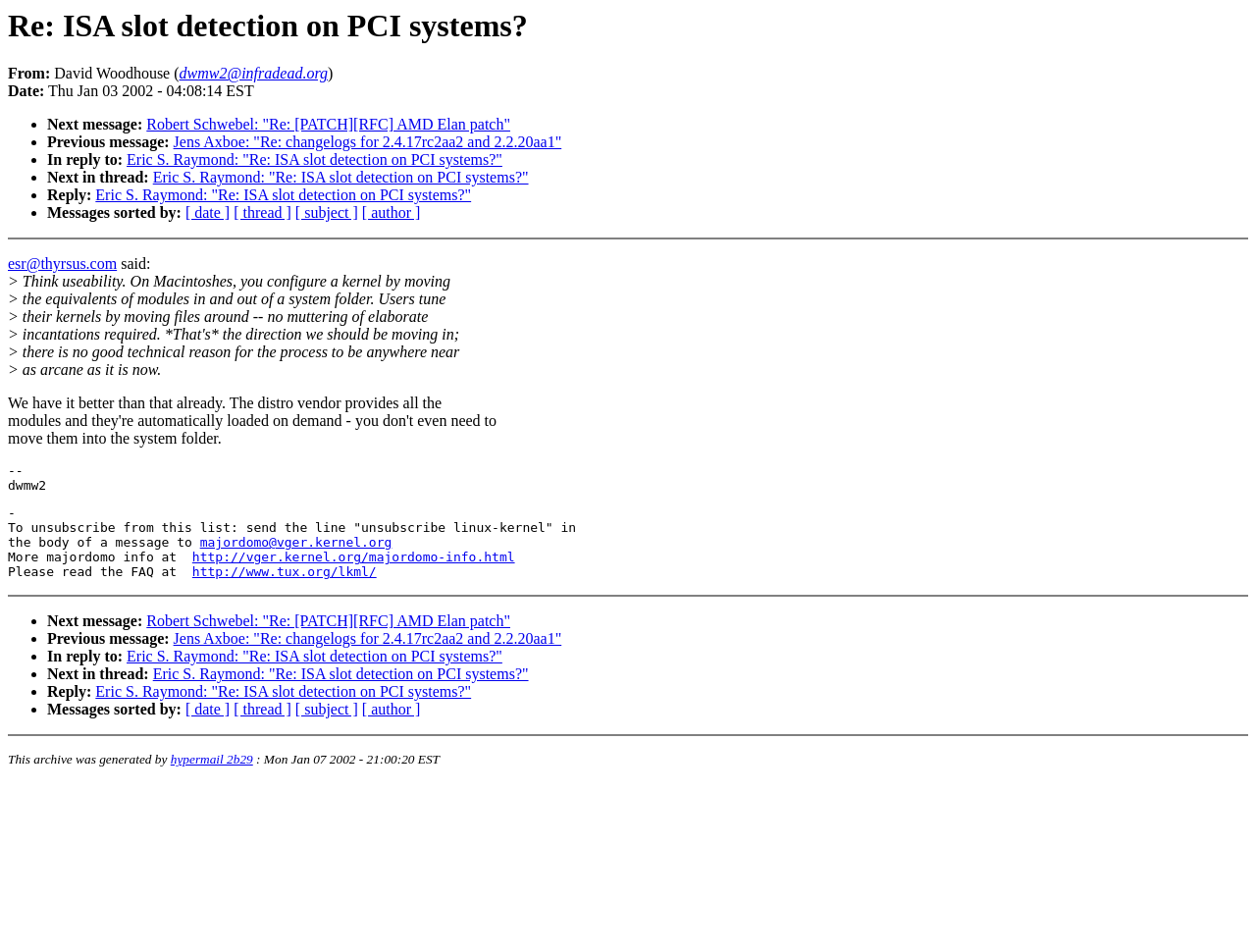Find the bounding box coordinates of the clickable region needed to perform the following instruction: "View the next message". The coordinates should be provided as four float numbers between 0 and 1, i.e., [left, top, right, bottom].

[0.117, 0.122, 0.406, 0.14]